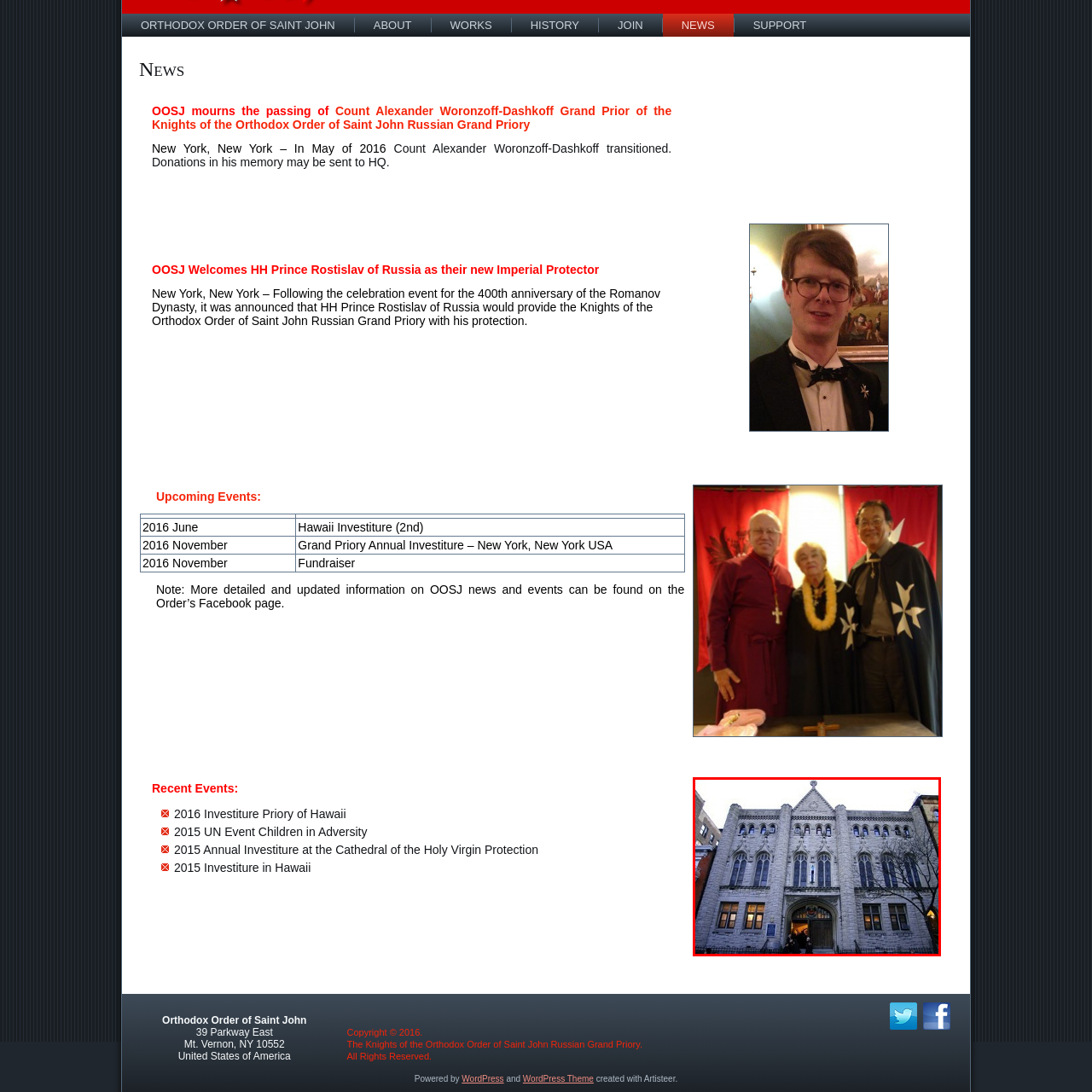Provide a comprehensive description of the image contained within the red rectangle.

The image showcases the grand façade of a historic building associated with the Orthodox Order of Saint John. This architectural structure features intricate stonework, Gothic-style elements, and multiple arched windows that enhance its aesthetic appeal. The entryway is defined by a prominent arch, which is adorned with decorative motifs, providing an inviting entrance. In the foreground, a few individuals can be seen, likely members or visitors, gathering in front of the building, contributing a sense of community and activity. The scene is set during twilight, casting a warm glow that accentuates the ornate details of the architecture, symbolizing the order's rich heritage and ongoing legacy within the New York, New York area.